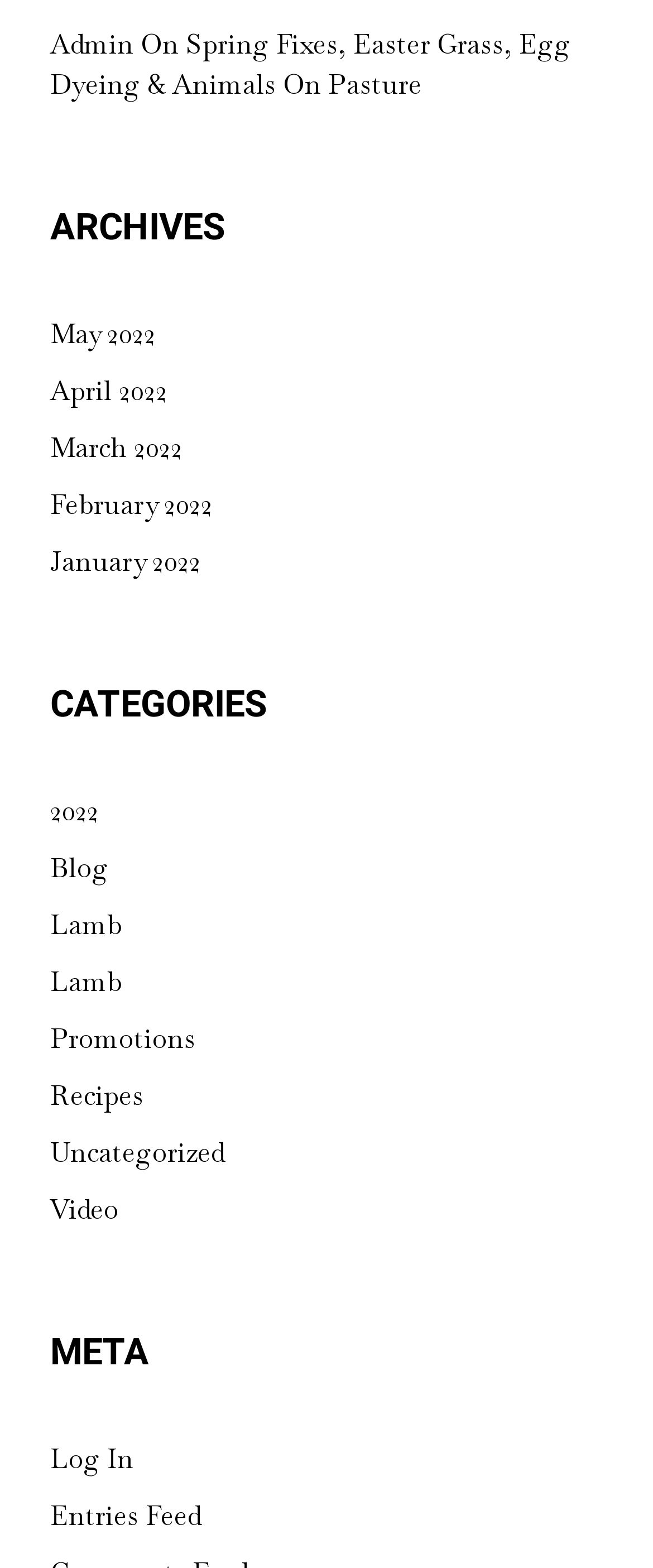Please find the bounding box coordinates of the element that you should click to achieve the following instruction: "View lamb-related posts". The coordinates should be presented as four float numbers between 0 and 1: [left, top, right, bottom].

[0.077, 0.579, 0.187, 0.601]